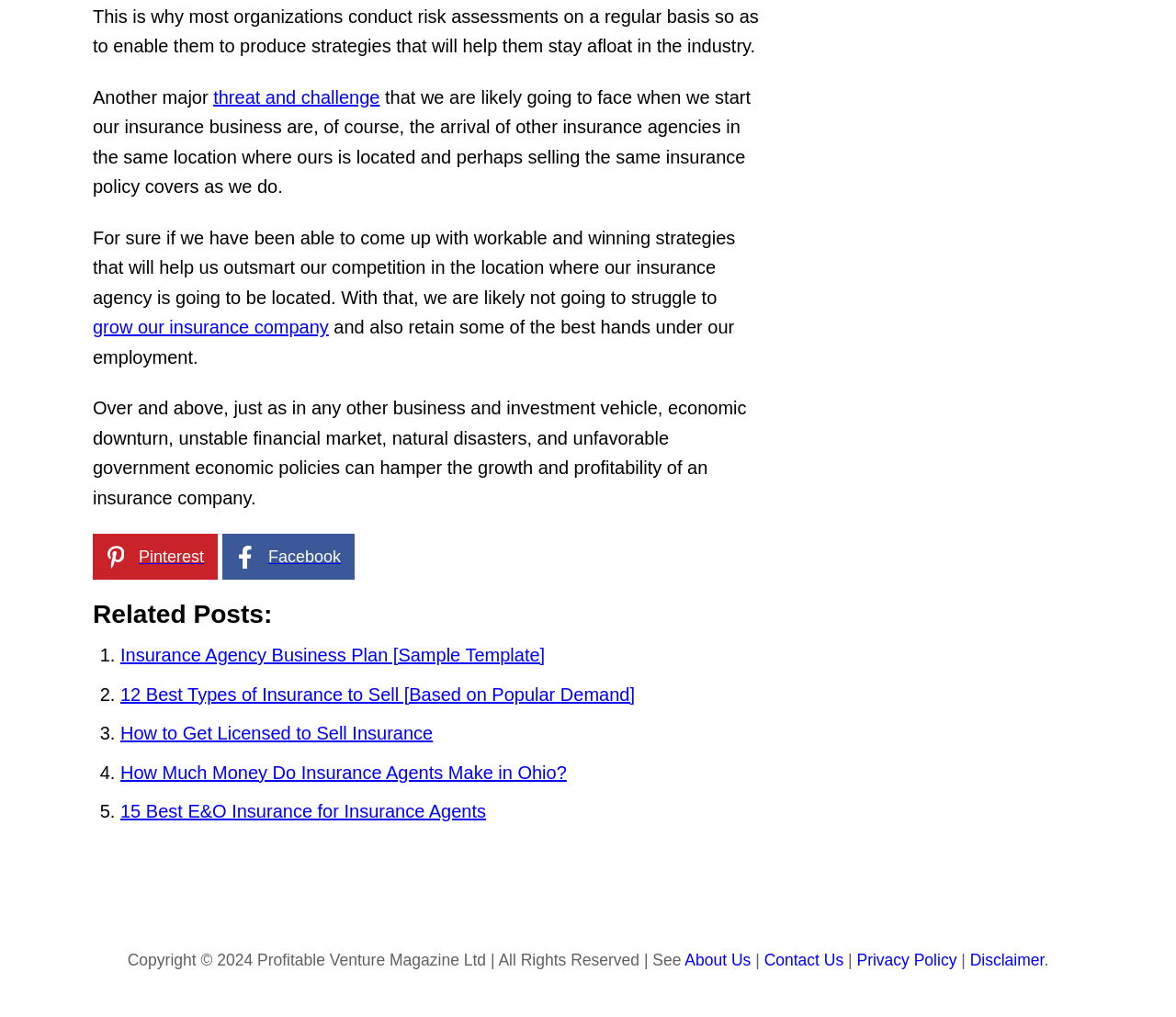What is the link 'threat and challenge' related to?
Use the screenshot to answer the question with a single word or phrase.

The arrival of other insurance agencies